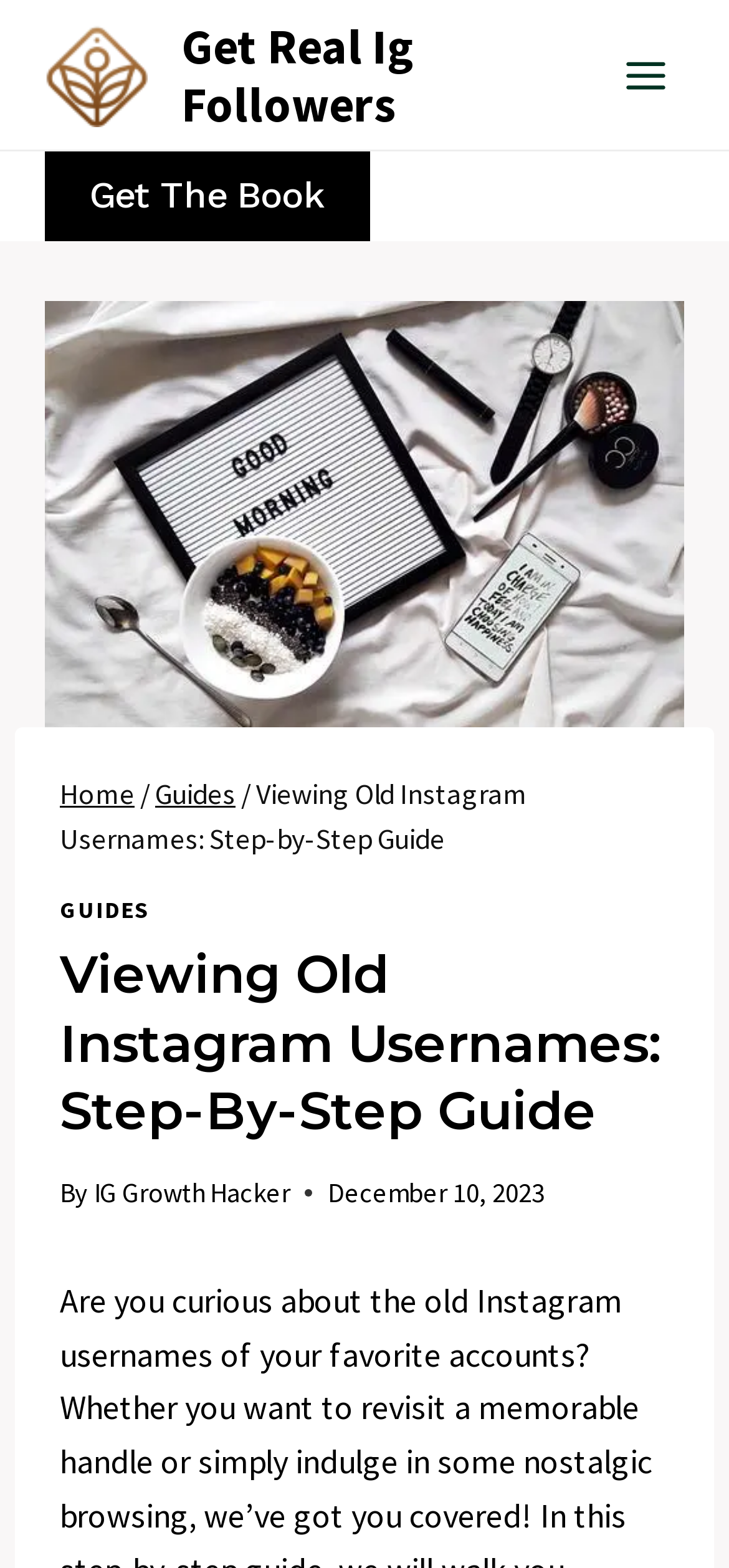Locate the bounding box of the UI element described in the following text: "parent_node: What we do".

None